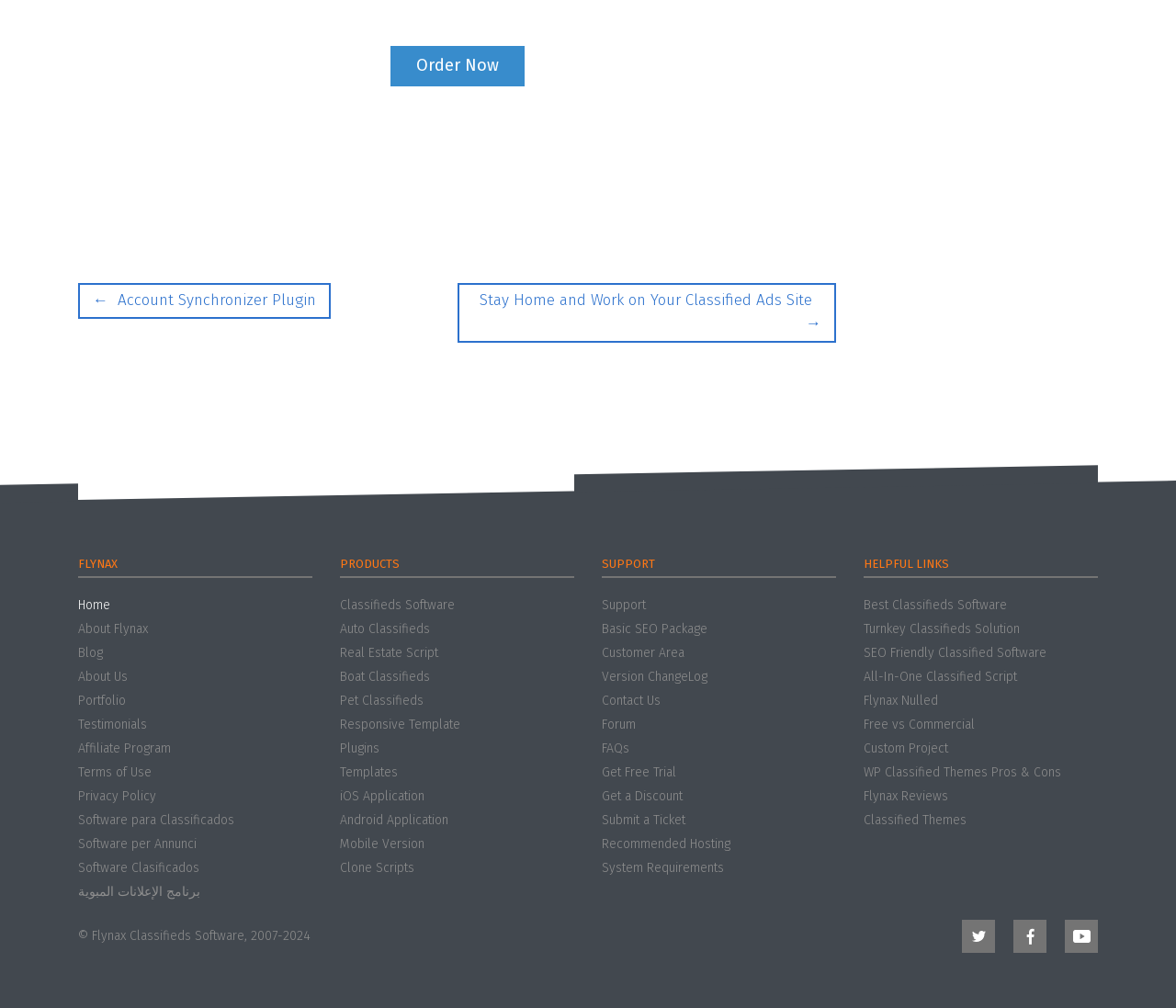From the element description Basic SEO Package, predict the bounding box coordinates of the UI element. The coordinates must be specified in the format (top-left x, top-left y, bottom-right x, bottom-right y) and should be within the 0 to 1 range.

[0.512, 0.618, 0.602, 0.631]